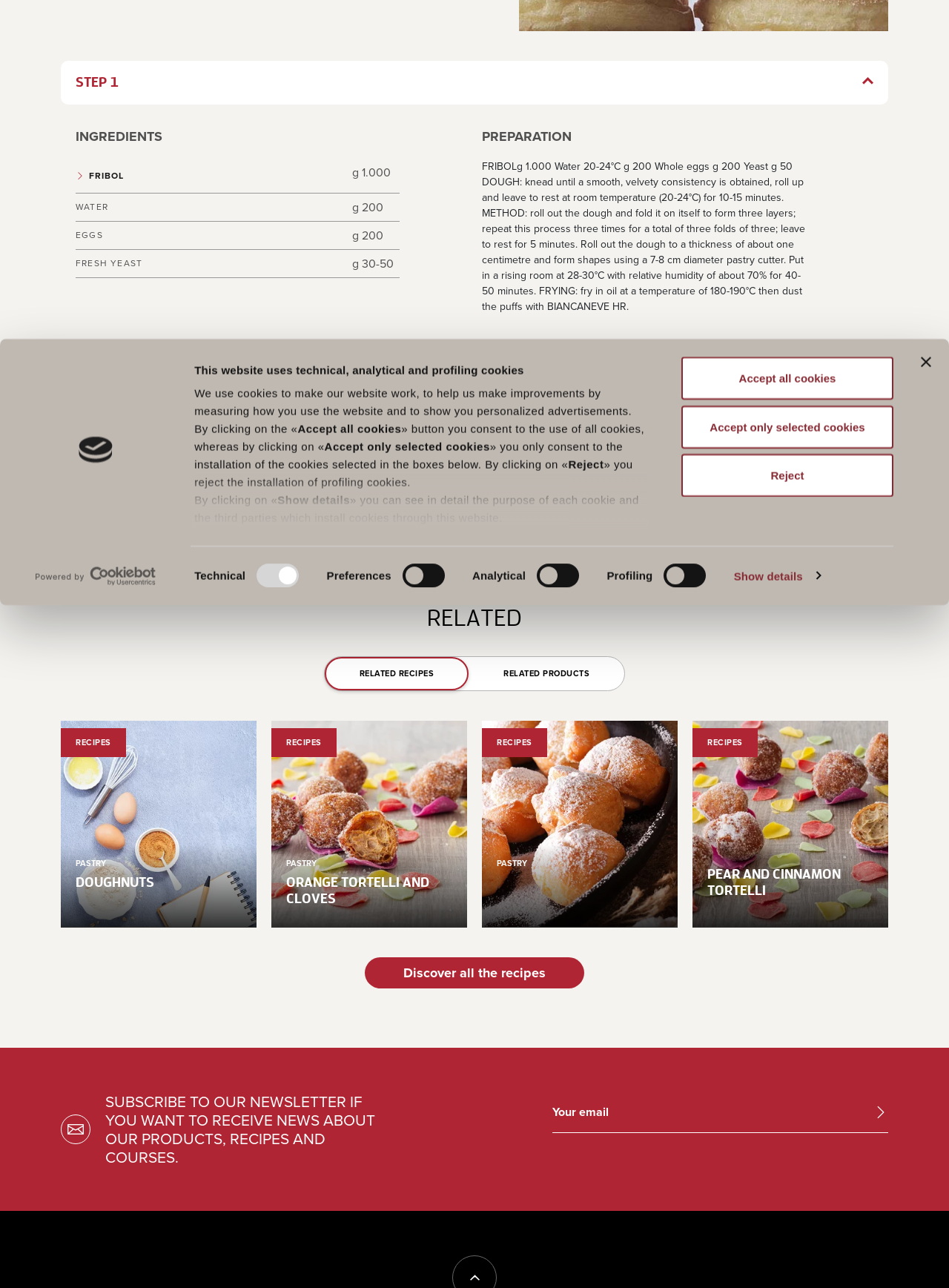Given the description MiM, predict the bounding box coordinates of the UI element. Ensure the coordinates are in the format (top-left x, top-left y, bottom-right x, bottom-right y) and all values are between 0 and 1.

None